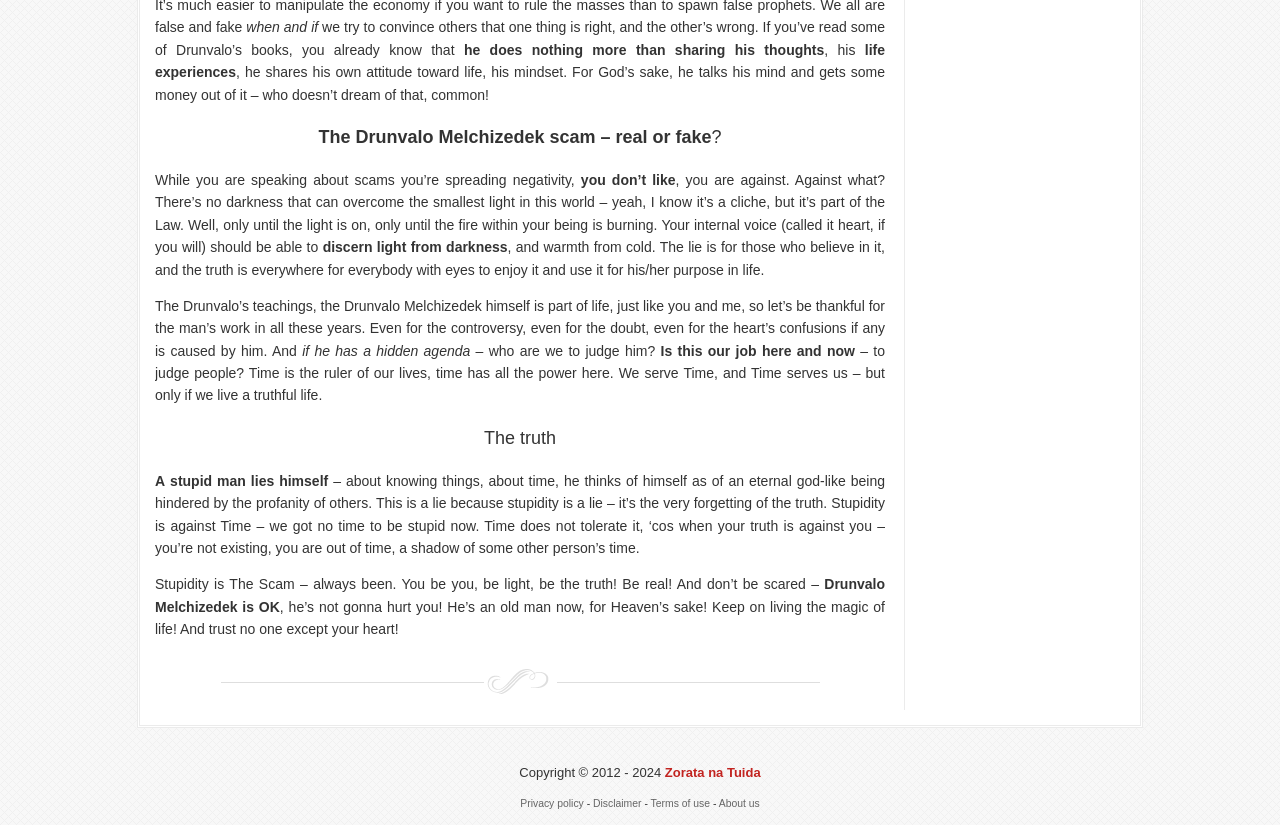Bounding box coordinates must be specified in the format (top-left x, top-left y, bottom-right x, bottom-right y). All values should be floating point numbers between 0 and 1. What are the bounding box coordinates of the UI element described as: Disclaimer

[0.463, 0.968, 0.501, 0.981]